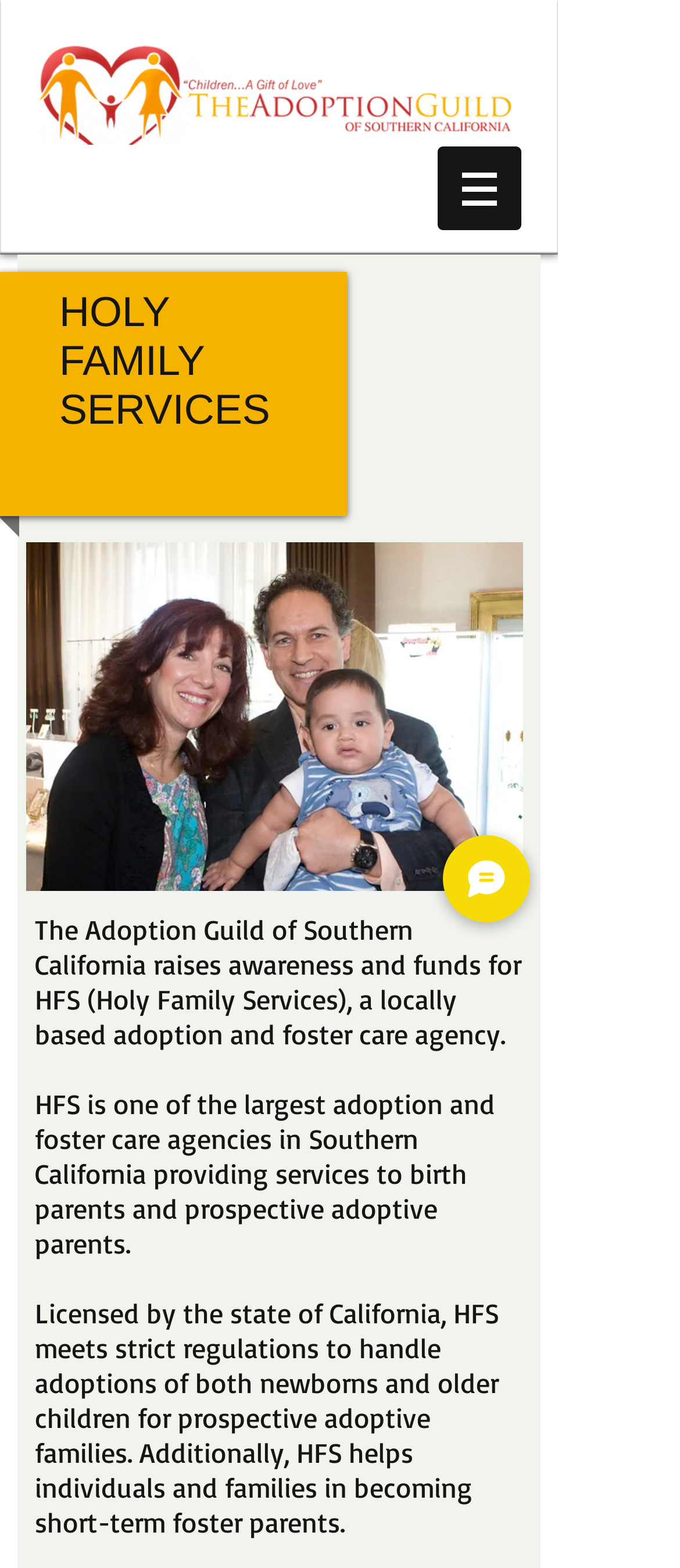What is the purpose of the Adoption Guild of Southern California?
Using the image, provide a concise answer in one word or a short phrase.

Raises awareness and funds